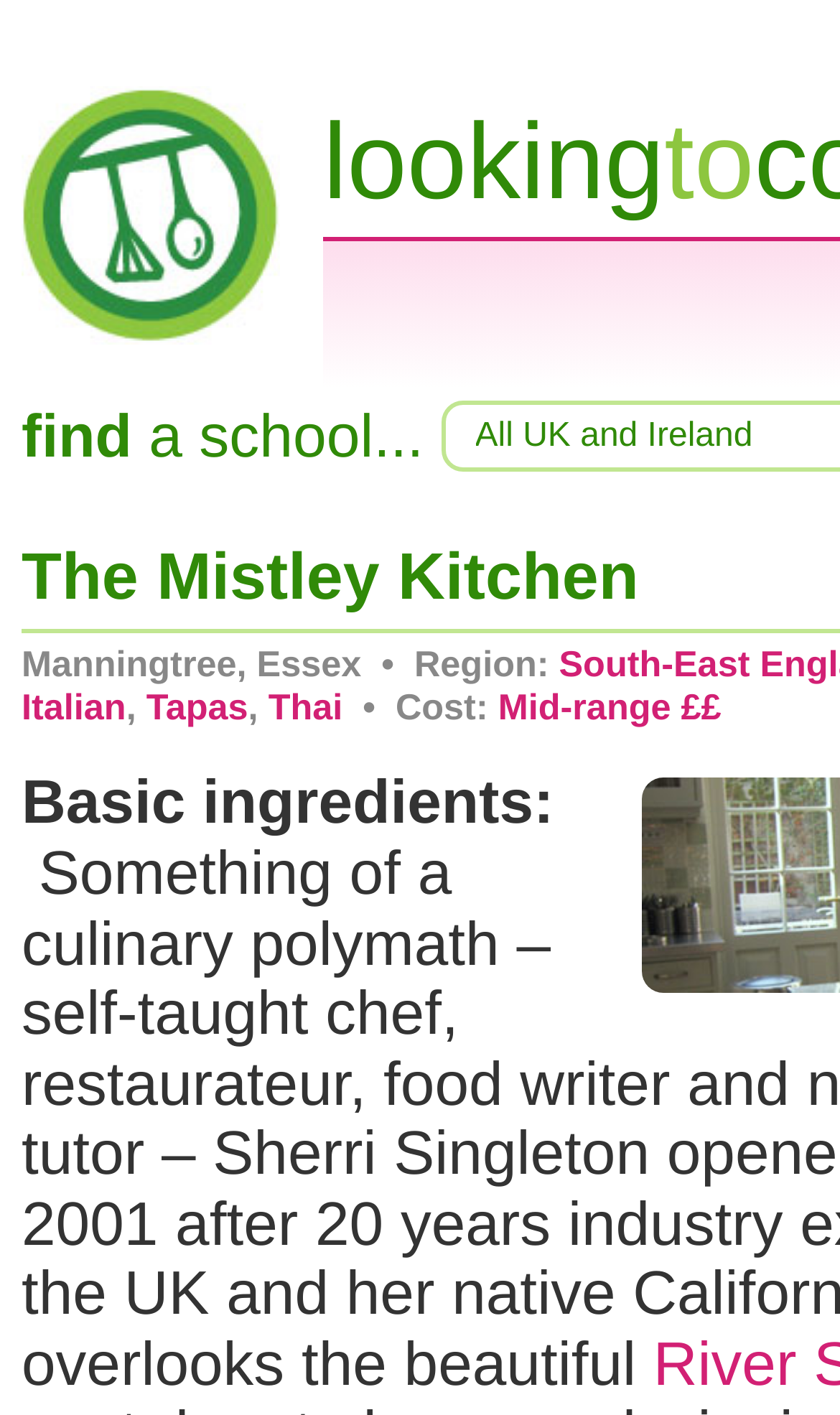Using the provided element description, identify the bounding box coordinates as (top-left x, top-left y, bottom-right x, bottom-right y). Ensure all values are between 0 and 1. Description: Tapas

[0.174, 0.479, 0.295, 0.508]